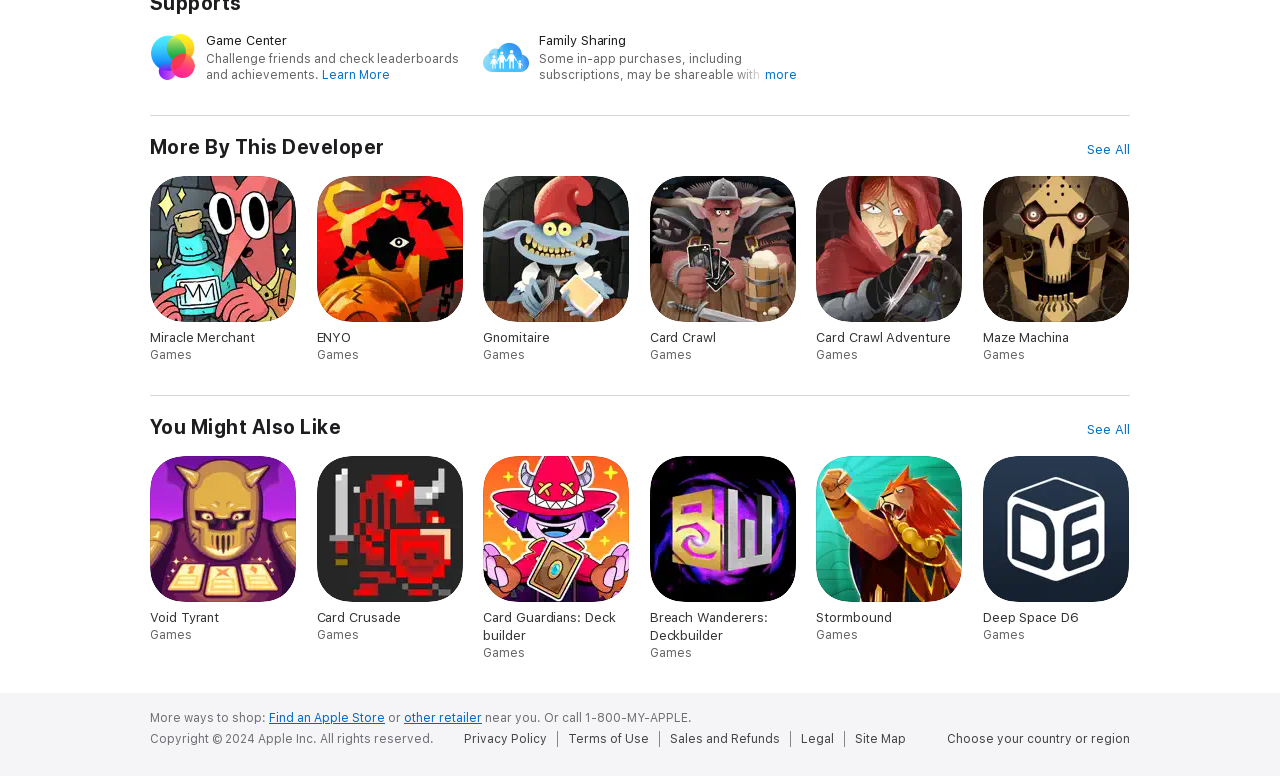What is the copyright year of Apple Inc.? Observe the screenshot and provide a one-word or short phrase answer.

2024